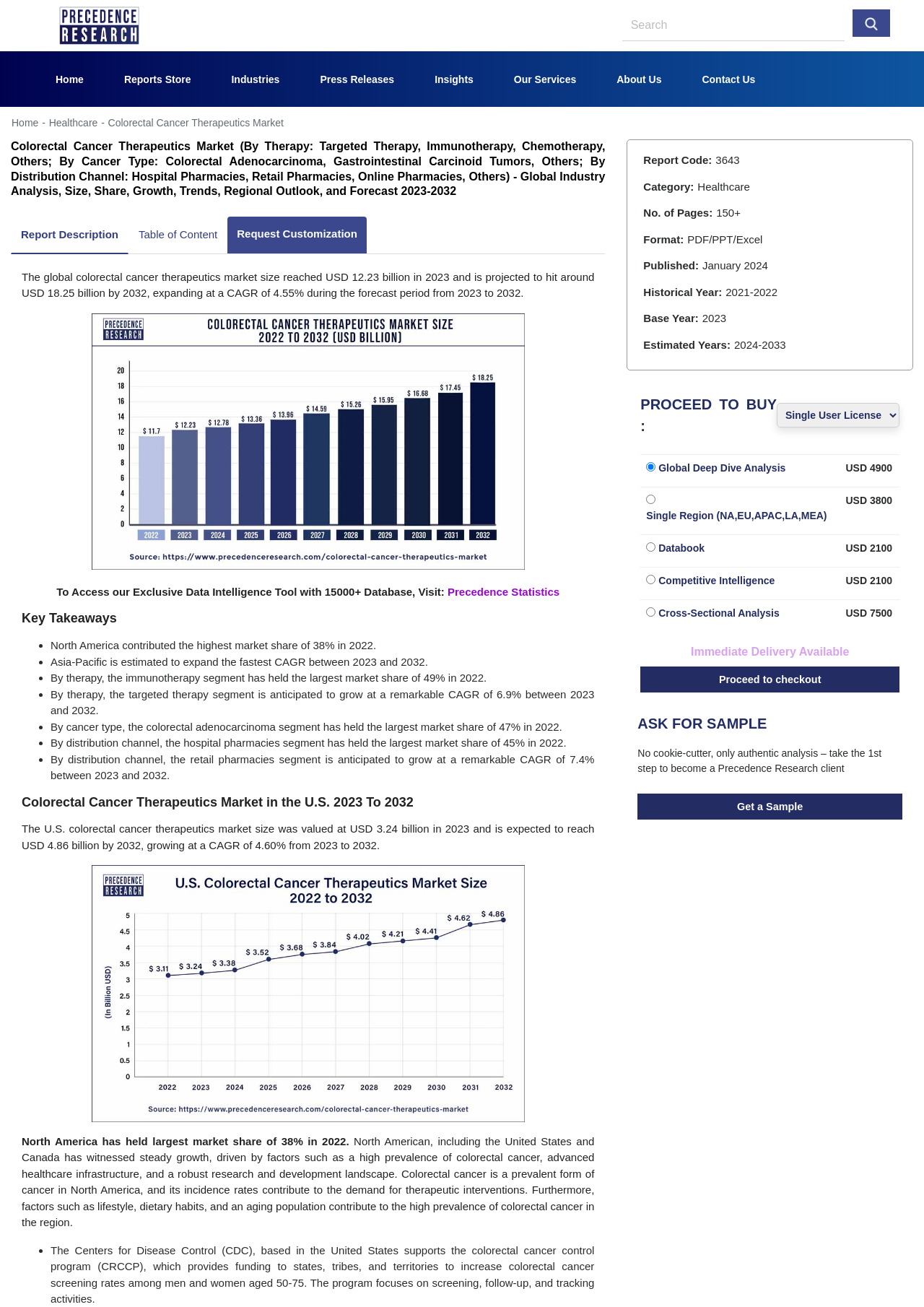What is the estimated CAGR of the targeted therapy segment between 2023 and 2032? Analyze the screenshot and reply with just one word or a short phrase.

6.9%